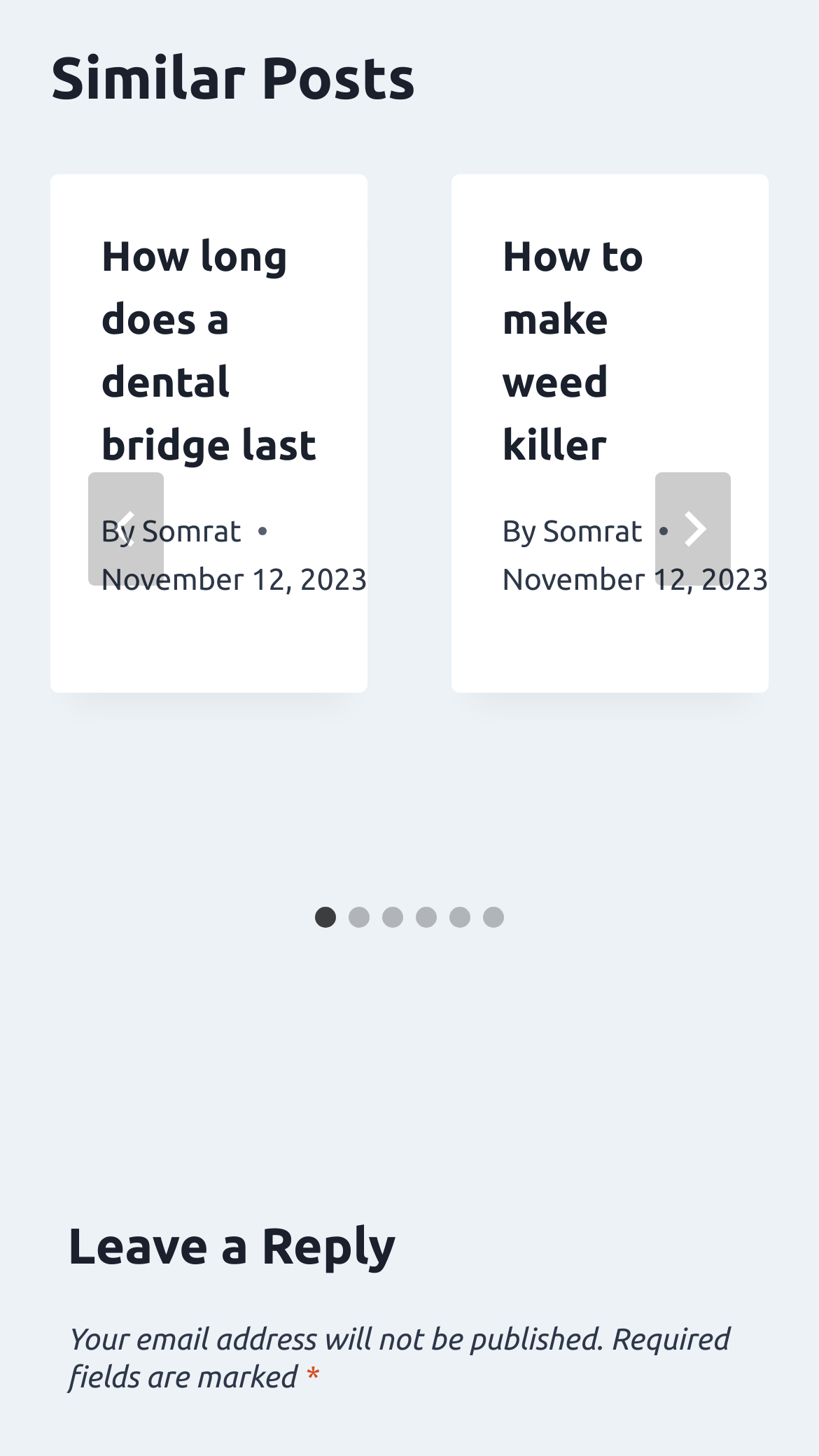Please specify the bounding box coordinates of the region to click in order to perform the following instruction: "Go to slide 2".

[0.426, 0.623, 0.451, 0.637]